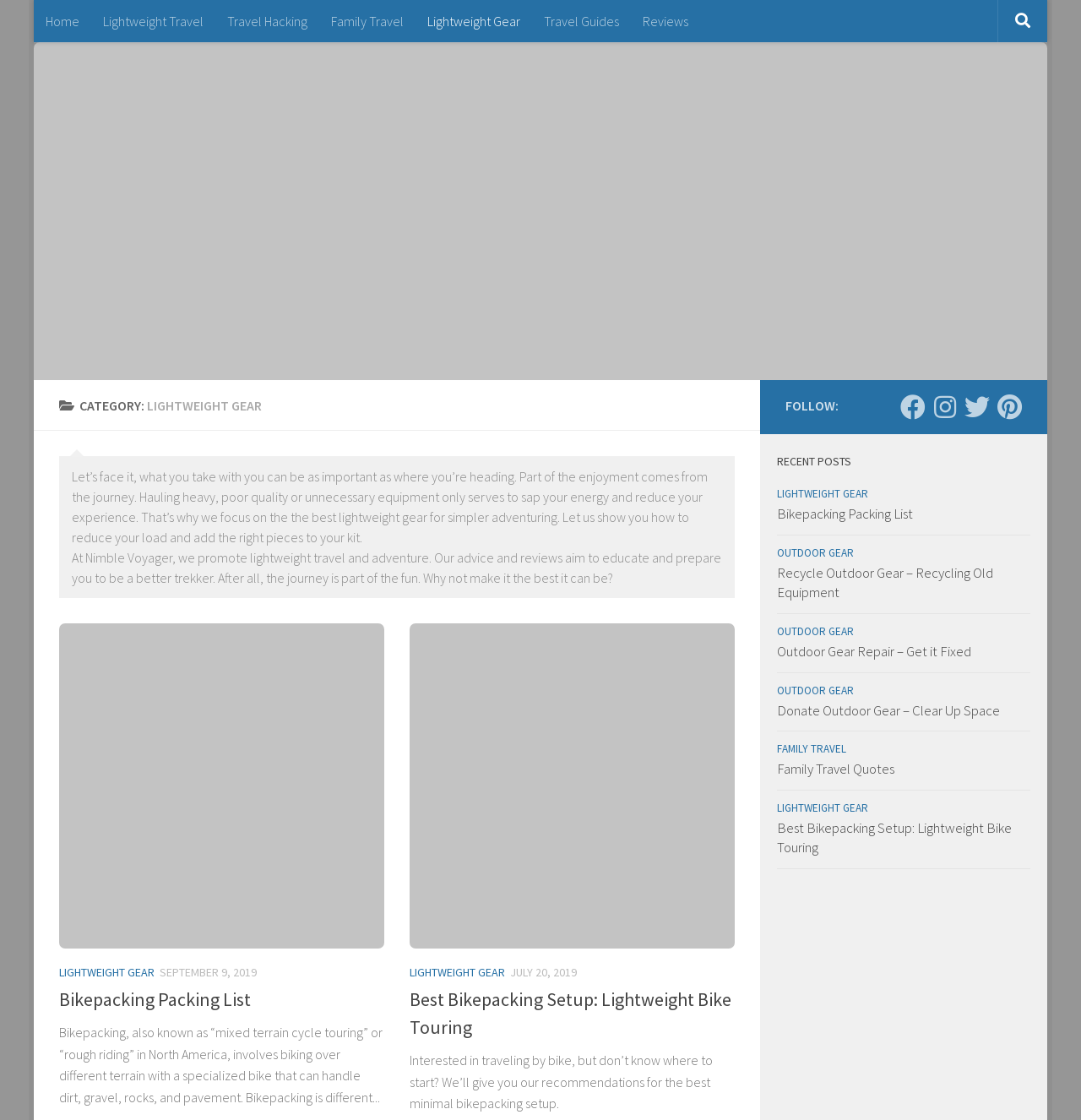Refer to the image and provide an in-depth answer to the question: 
What is the main focus of Nimble Voyager?

Based on the webpage content, Nimble Voyager focuses on promoting lightweight travel and adventure, providing advice and reviews to educate and prepare users for better trekking experiences.